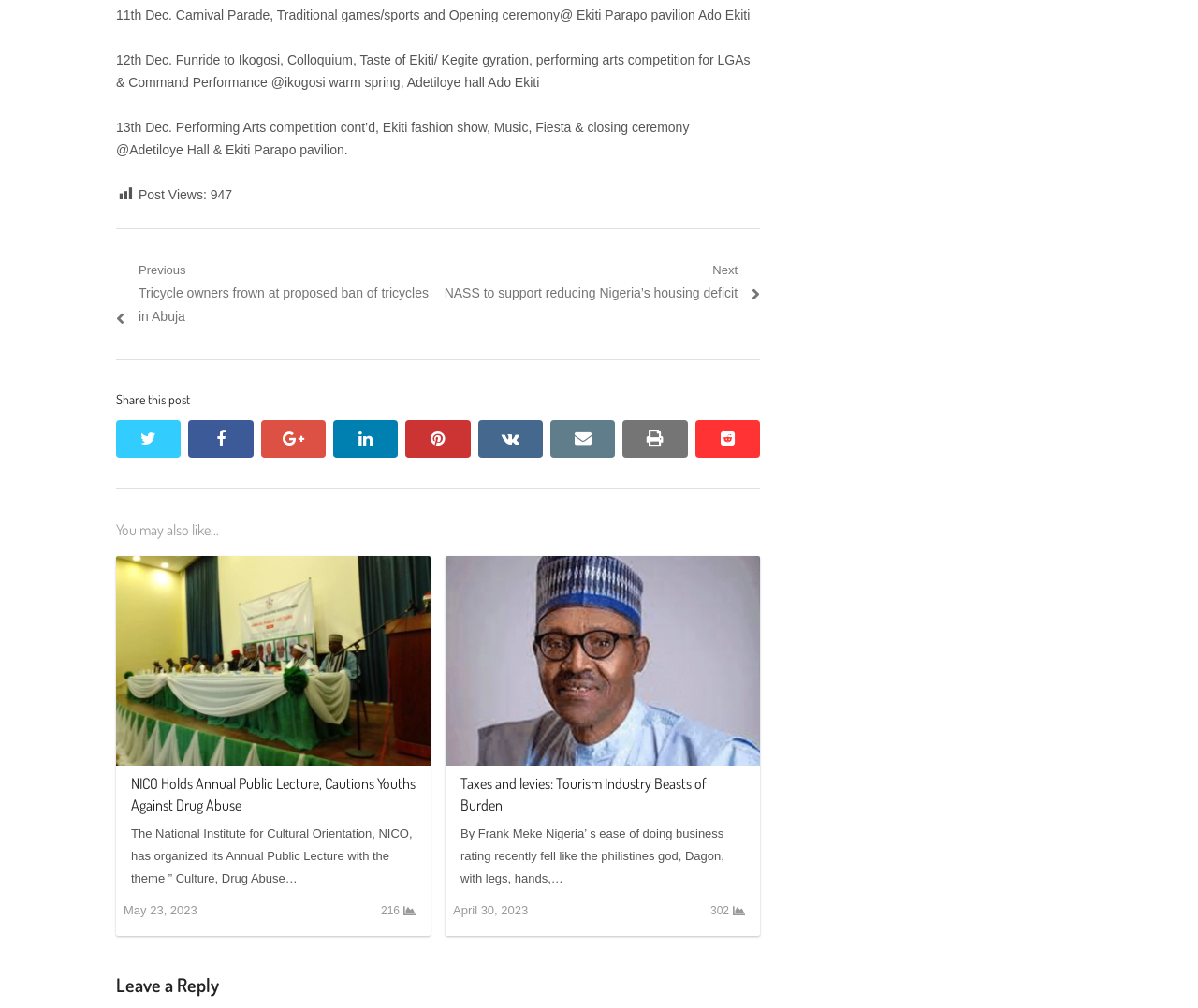How many post views are there?
Provide a concise answer using a single word or phrase based on the image.

947